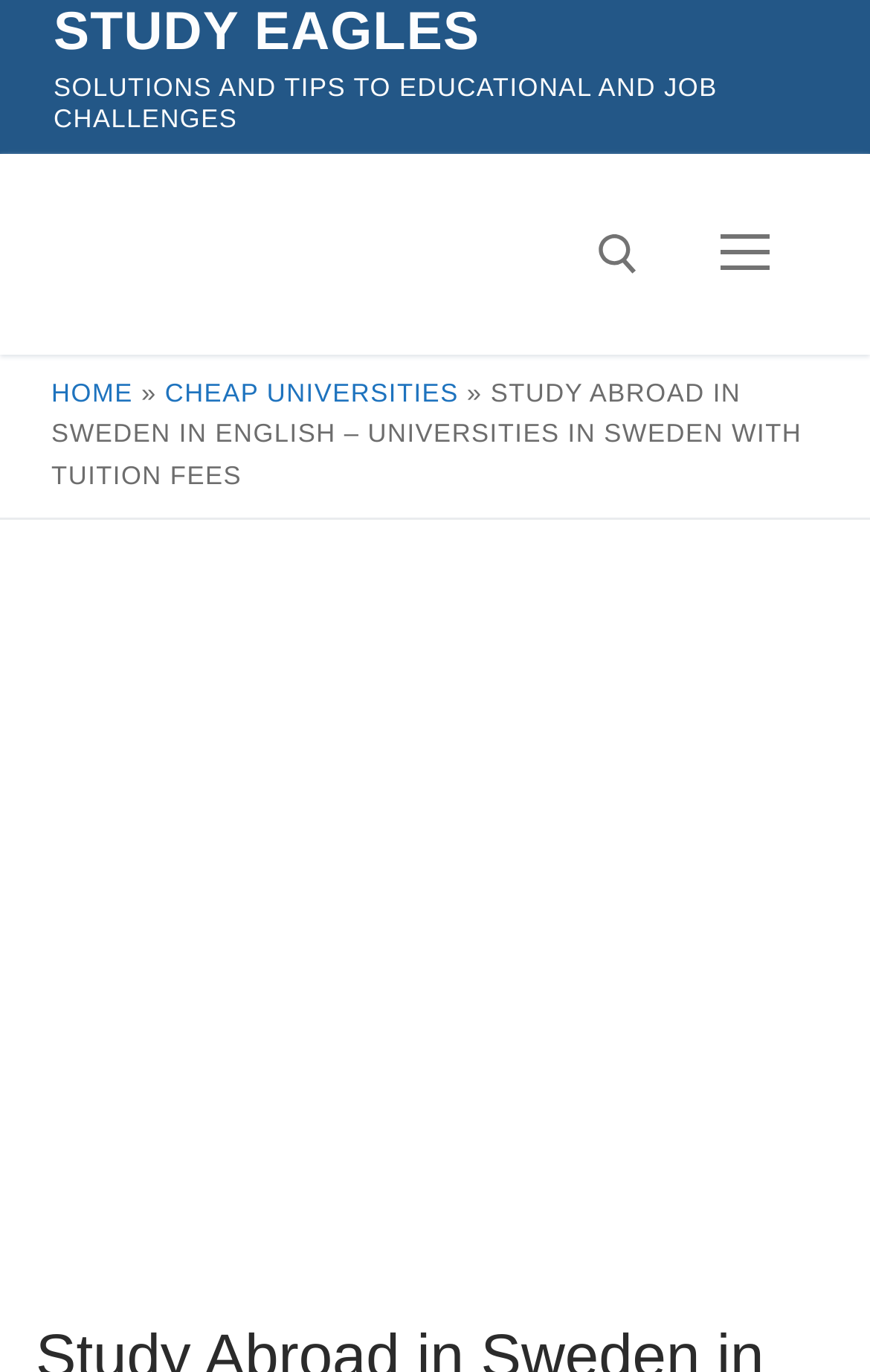Identify the bounding box of the UI element described as follows: "parent_node: Search for: aria-label="submit search"". Provide the coordinates as four float numbers in the range of 0 to 1 [left, top, right, bottom].

[0.569, 0.322, 0.717, 0.389]